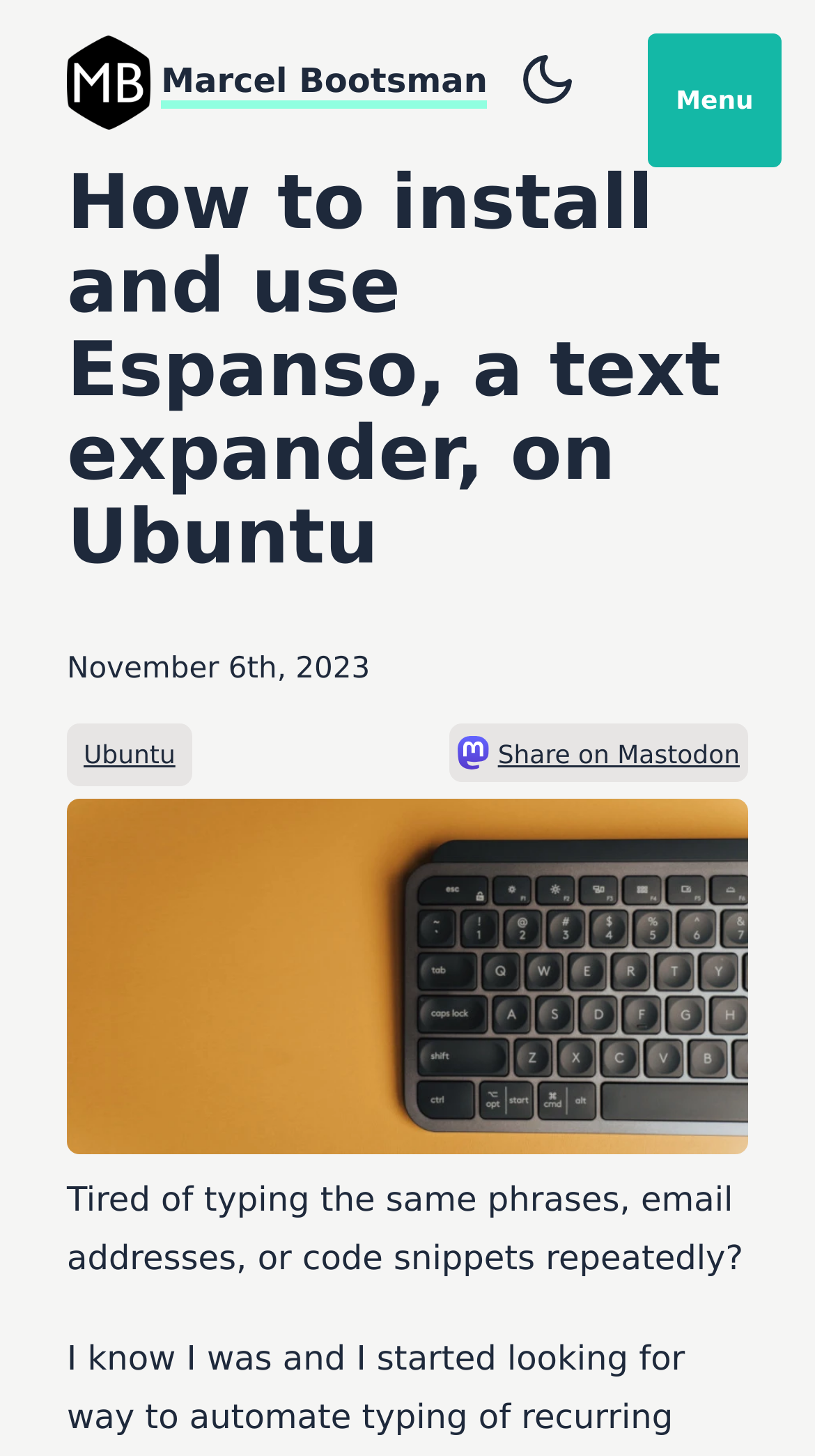Please determine the bounding box of the UI element that matches this description: title="Toggle dark/light theme". The coordinates should be given as (top-left x, top-left y, bottom-right x, bottom-right y), with all values between 0 and 1.

[0.611, 0.034, 0.734, 0.075]